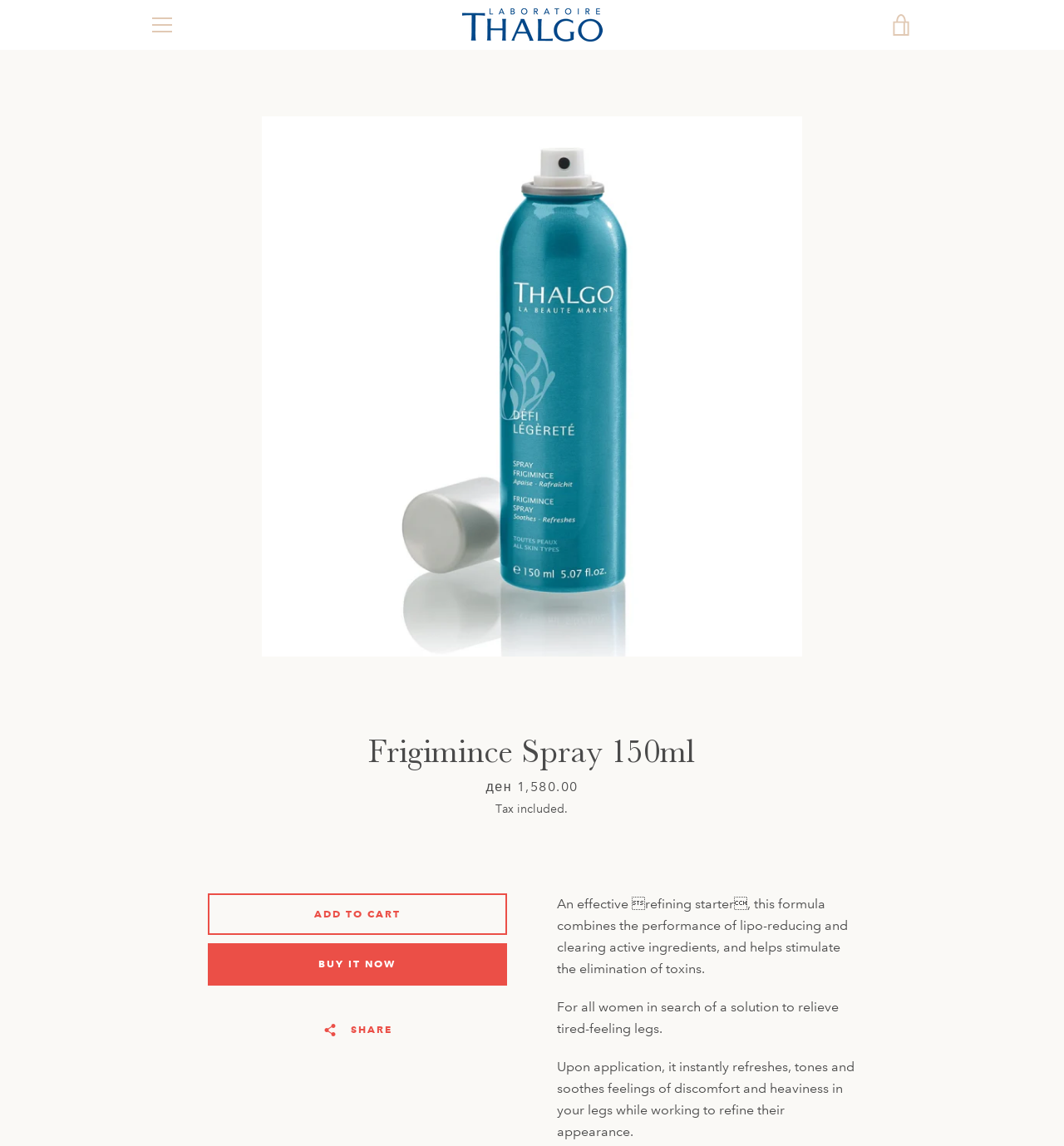Illustrate the webpage's structure and main components comprehensively.

This webpage is about a product called Frigimince Spray 150ml from Thalgo North Macedonia. At the top left corner, there is a "Skip to content" link, followed by a "MENU" button. On the top right corner, there is a "VIEW CART" link. 

Below the top navigation, there is a large image of the product, with a link to open it in a slideshow. Next to the image, there is a heading that reads "Frigimince Spray 150ml". 

Below the heading, there is a paragraph describing the product, which is an effective "refining starter" that combines the performance of lipo-reducing and clearing active ingredients to stimulate the elimination of toxins. The product is suitable for all women in search of a solution to relieve tired-feeling legs. 

The product description is followed by a price section, which shows the price of the product as ден 1,580.00, including tax. 

There are three buttons below the product description: "Add to Cart", "BUY IT NOW", and "SHARE". The "SHARE" button is connected to social media sharing options.

On the bottom left corner, there is a search bar with two "SEARCH" links. Below the search bar, there is a section to sign up for updates, with a textbox to enter an email address and a "SUBSCRIBE" button. 

On the bottom right corner, there are links to Instagram and other social media platforms, as well as a copyright notice and a "Powered by Shopify" link.